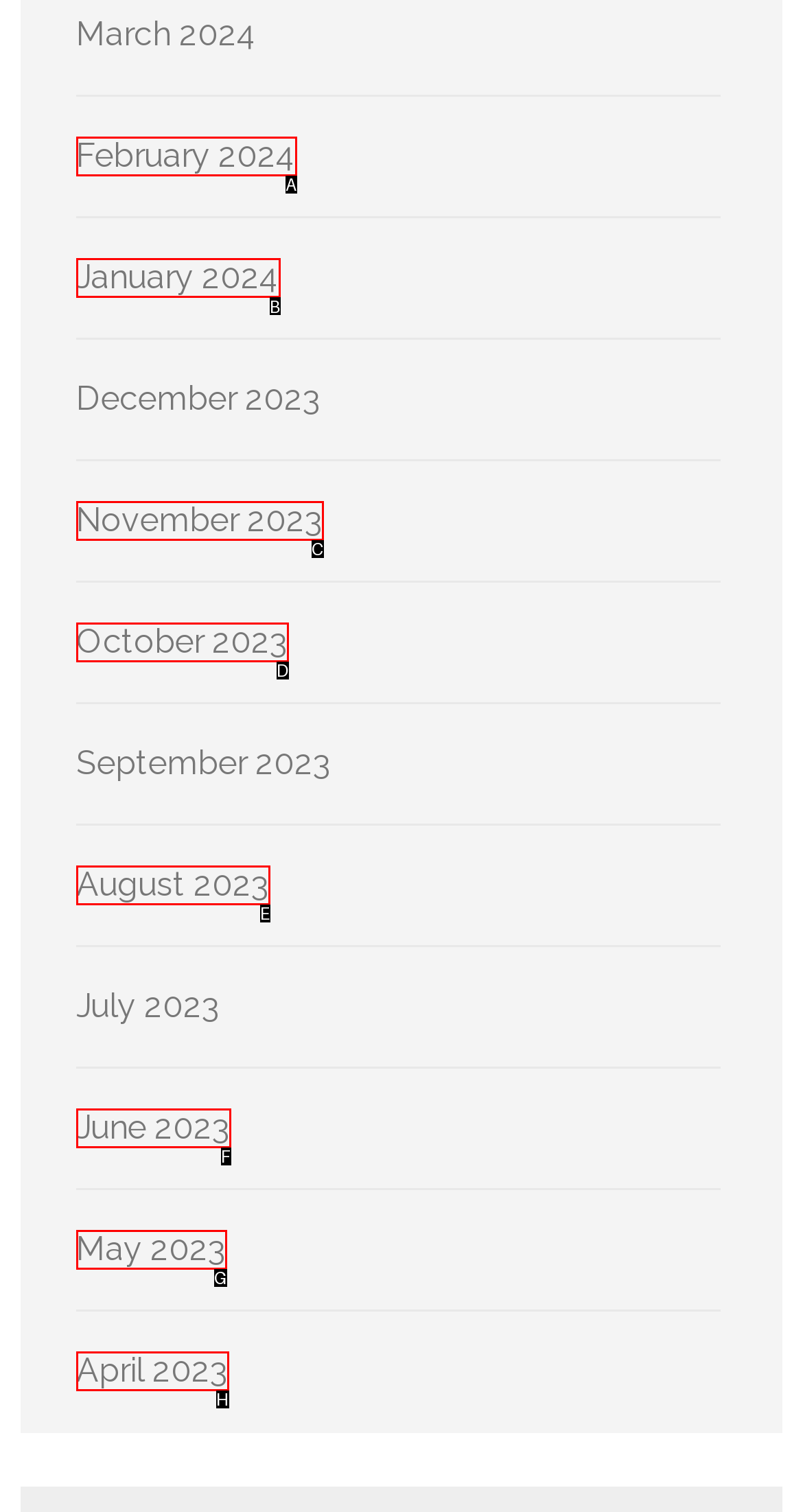To complete the task: Browse January 2024, select the appropriate UI element to click. Respond with the letter of the correct option from the given choices.

B